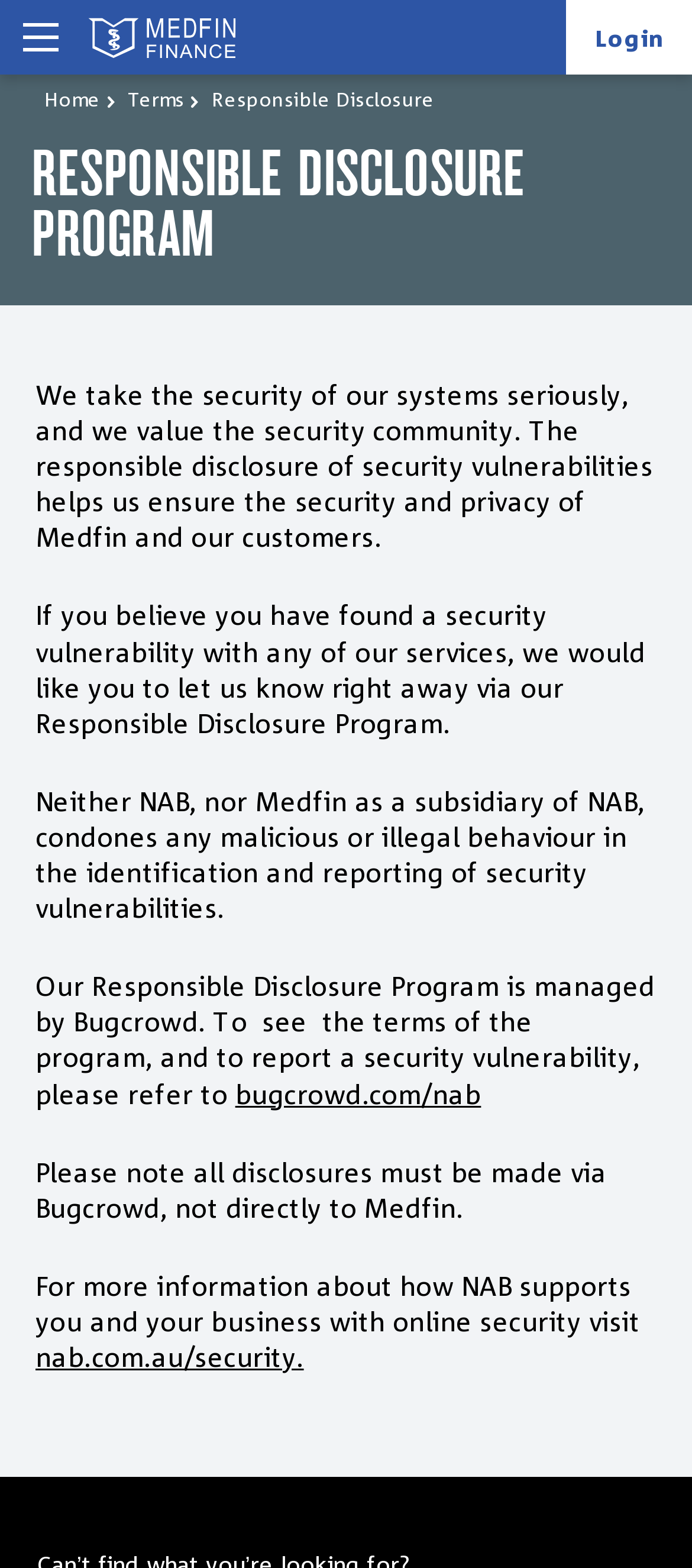Refer to the image and offer a detailed explanation in response to the question: Where can I find more information about online security?

More information about online security can be found at nab.com.au/security, as stated in the text 'For more information about how NAB supports you and your business with online security visit nab.com.au/security.'.